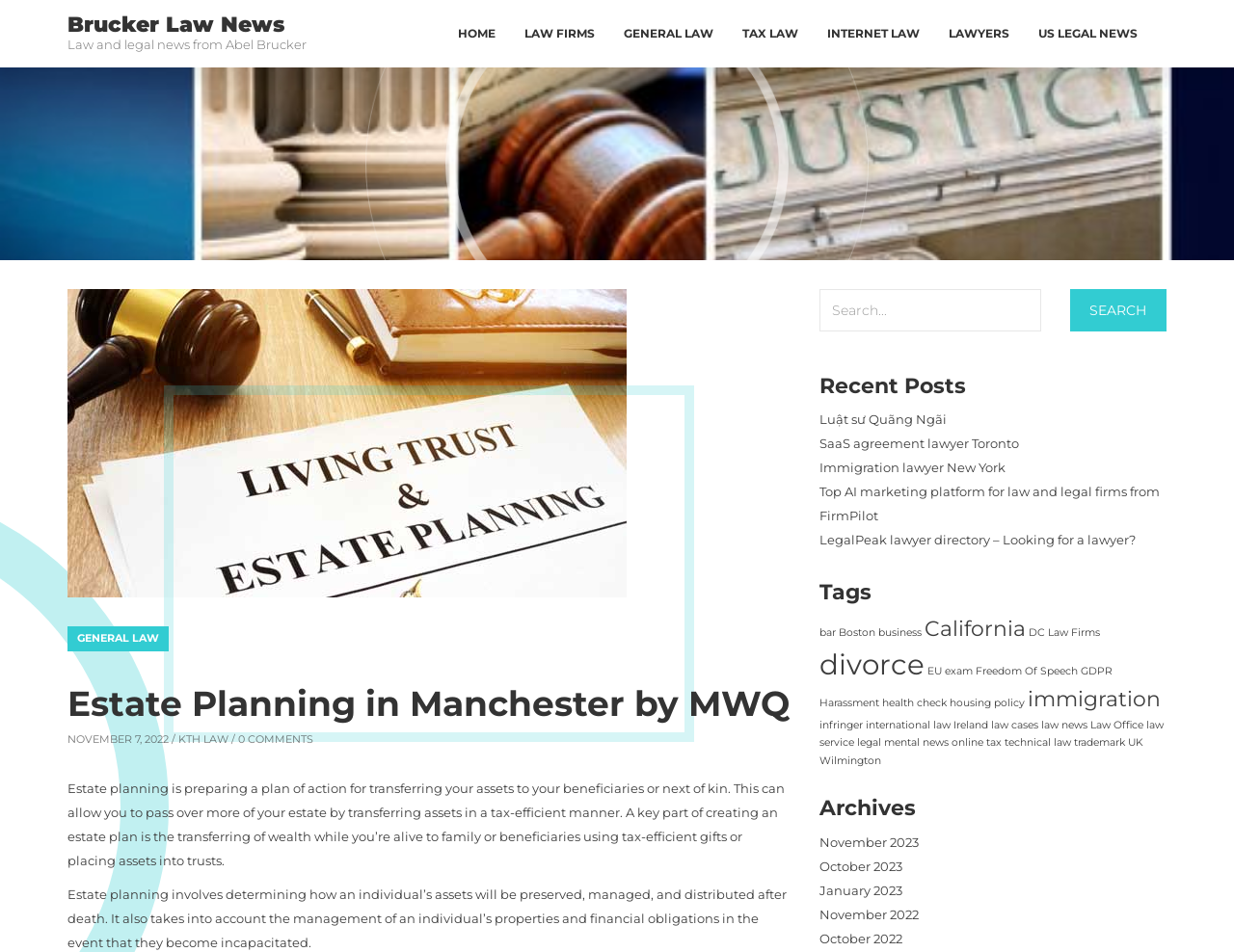Please identify the bounding box coordinates of the element's region that should be clicked to execute the following instruction: "Search for something". The bounding box coordinates must be four float numbers between 0 and 1, i.e., [left, top, right, bottom].

[0.664, 0.304, 0.945, 0.363]